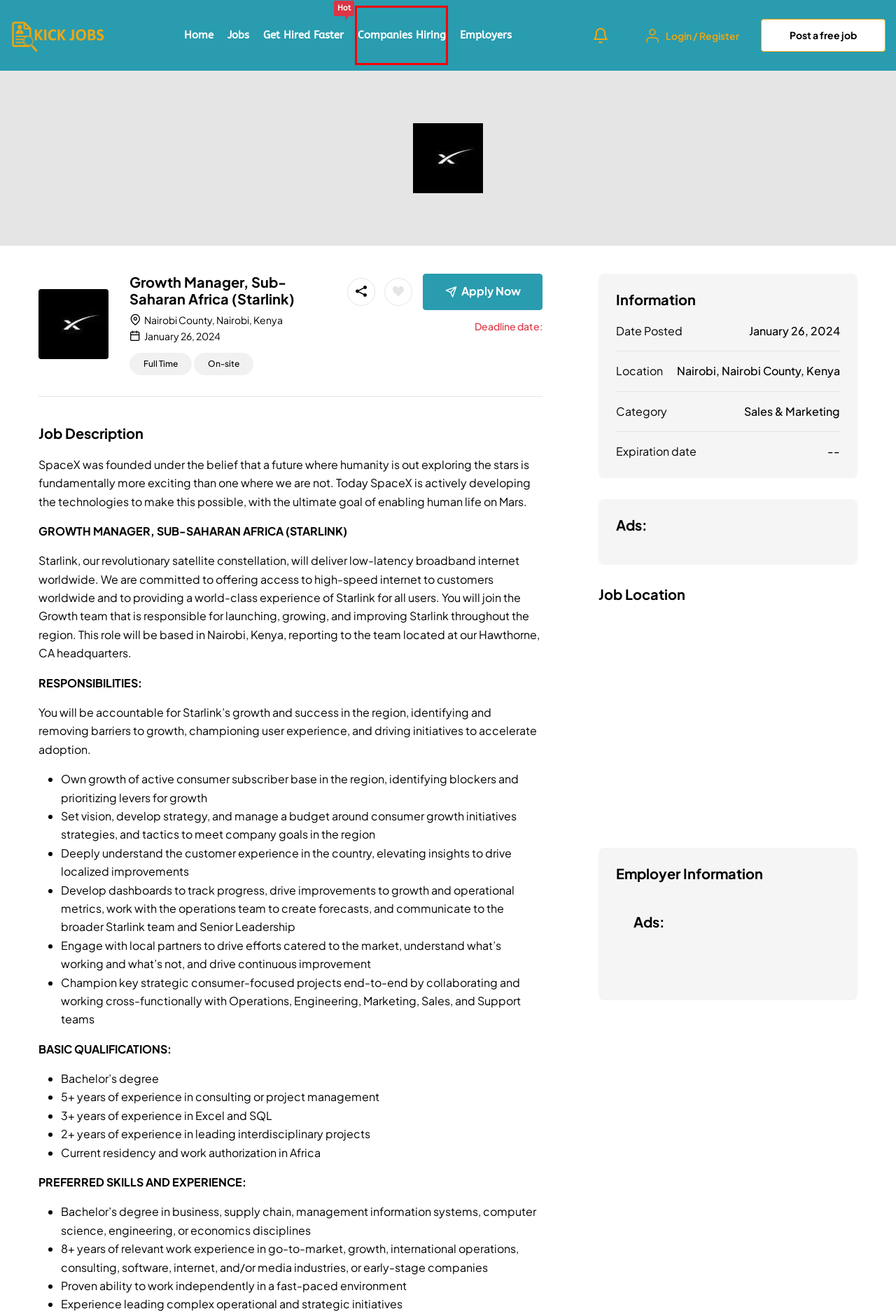You are presented with a screenshot of a webpage containing a red bounding box around an element. Determine which webpage description best describes the new webpage after clicking on the highlighted element. Here are the candidates:
A. Full Time Archives - Kick Jobs
B. Jobs In Kenya - Kick Jobs
C. Nairobi, Nairobi County, Kenya Archives - Kick Jobs
D. Sales & Marketing Archives - Kick Jobs
E. Companies Hiring - Kick Jobs
F. Home - Kick Jobs
G. RESUME WRITING SERVICES - Kick Jobs
H. Submission - Kick Jobs

E